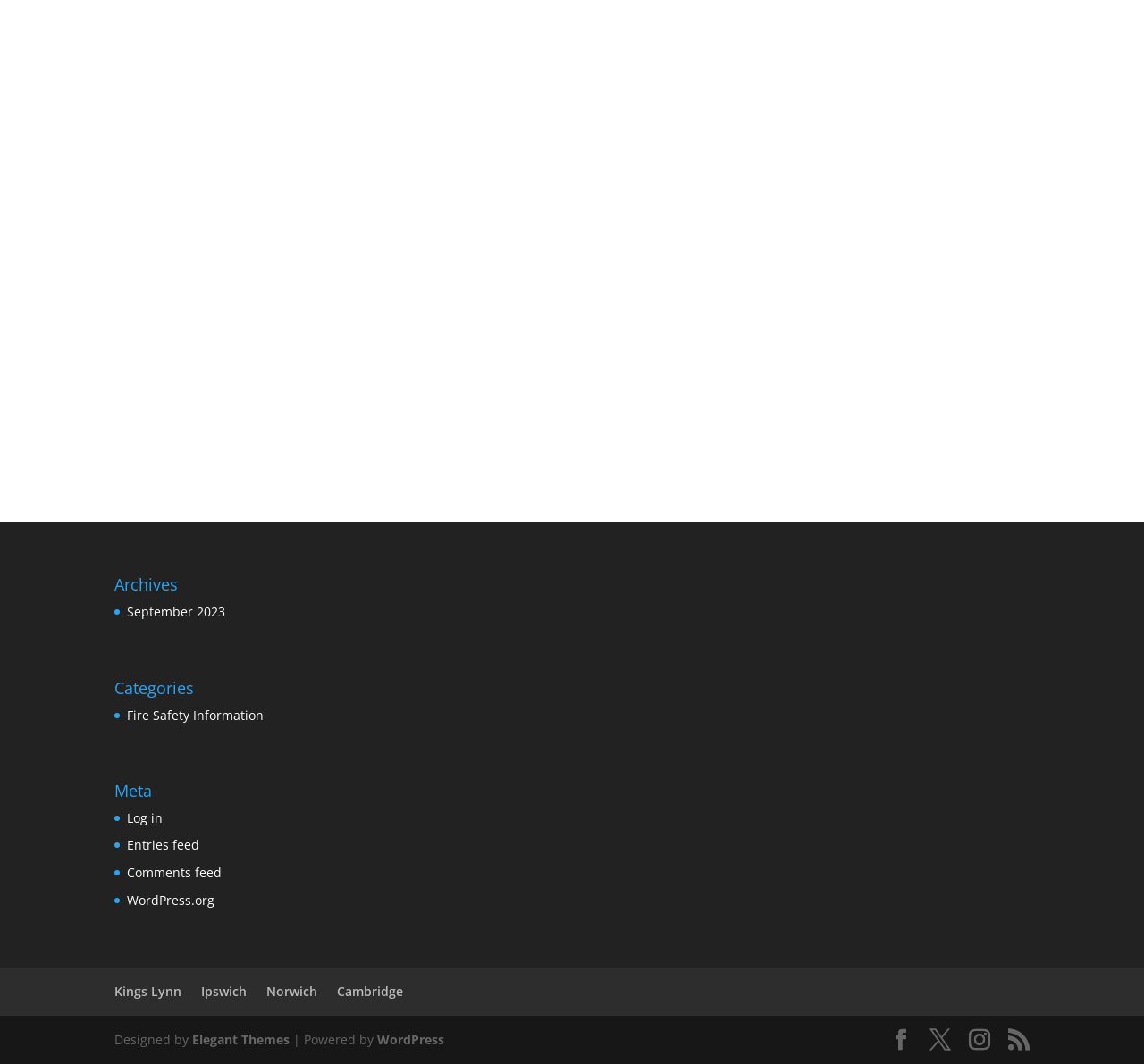Identify the bounding box coordinates for the element you need to click to achieve the following task: "Visit WordPress.org". The coordinates must be four float values ranging from 0 to 1, formatted as [left, top, right, bottom].

[0.111, 0.838, 0.188, 0.854]